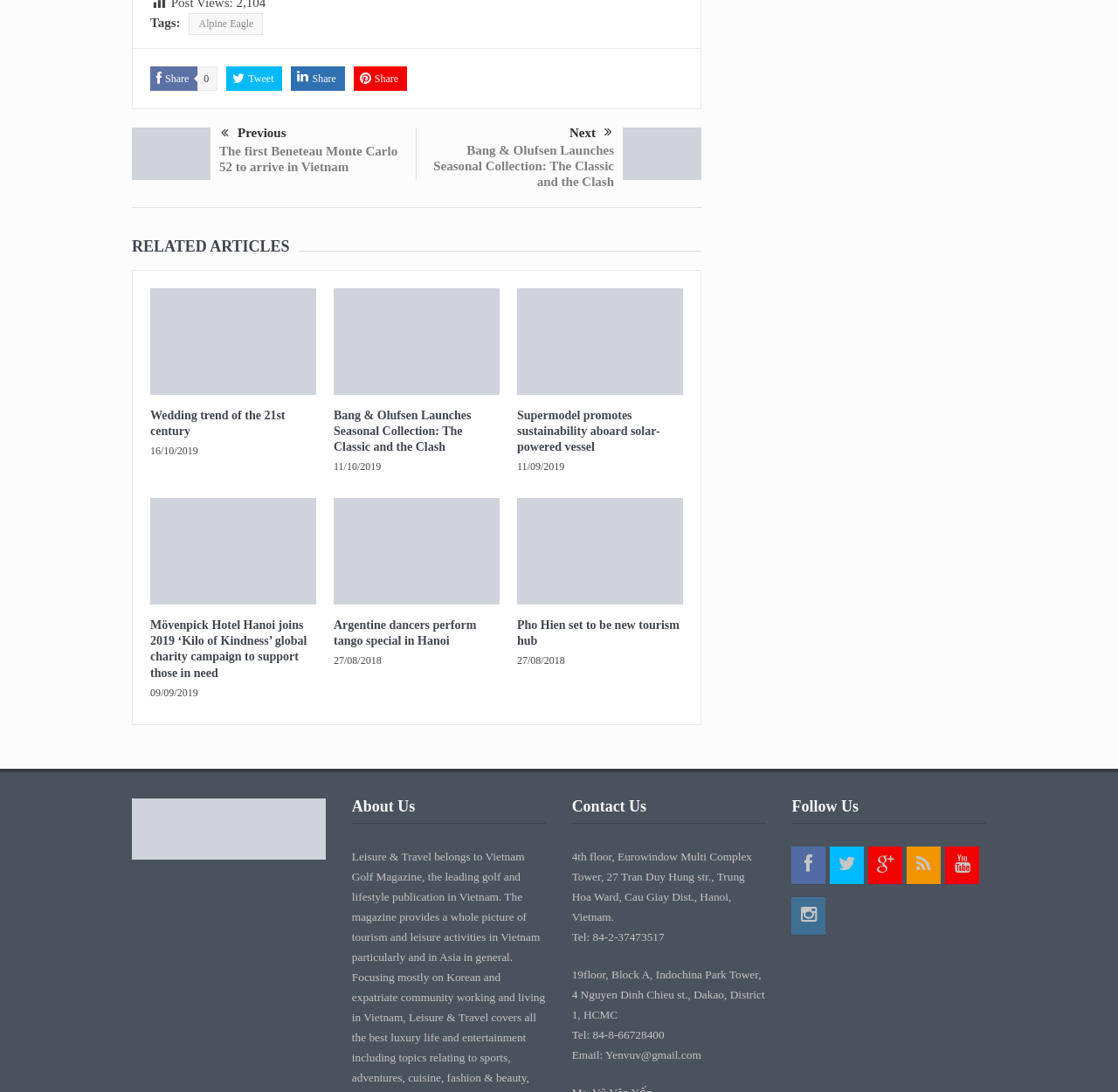Can you find the bounding box coordinates of the area I should click to execute the following instruction: "Follow on Facebook"?

[0.708, 0.775, 0.739, 0.81]